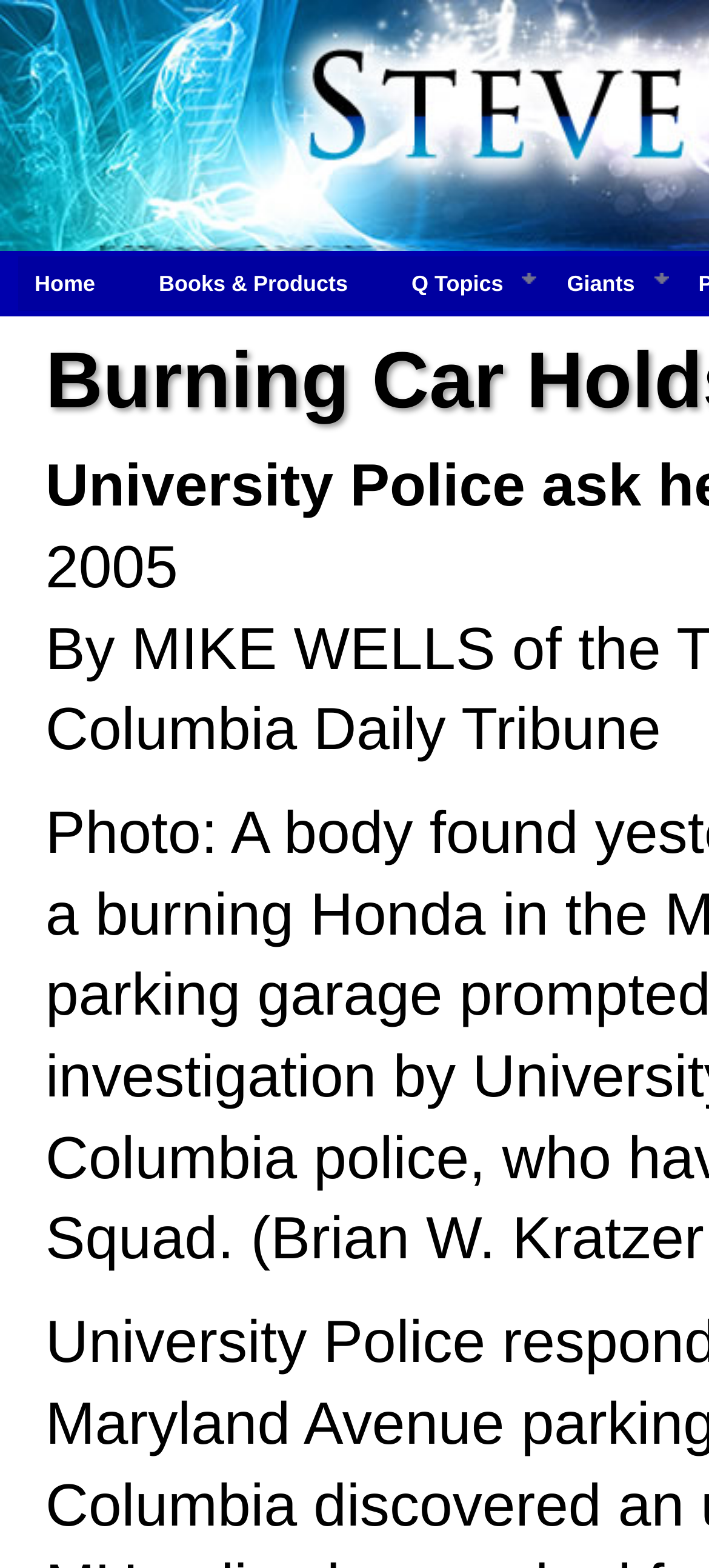Create a detailed summary of all the visual and textual information on the webpage.

The webpage appears to be a news article or a blog post with a title "Burning Car Holds Body". At the top, there is a navigation menu with four links: "Home" on the left, followed by "Books & Products", then "Q Topics" with a small image icon to its right, and finally "Giants" on the far right with another small image icon to its left. 

Below the navigation menu, there is a header or title section with the text "Columbia Daily Tribune" centered near the top of the page.